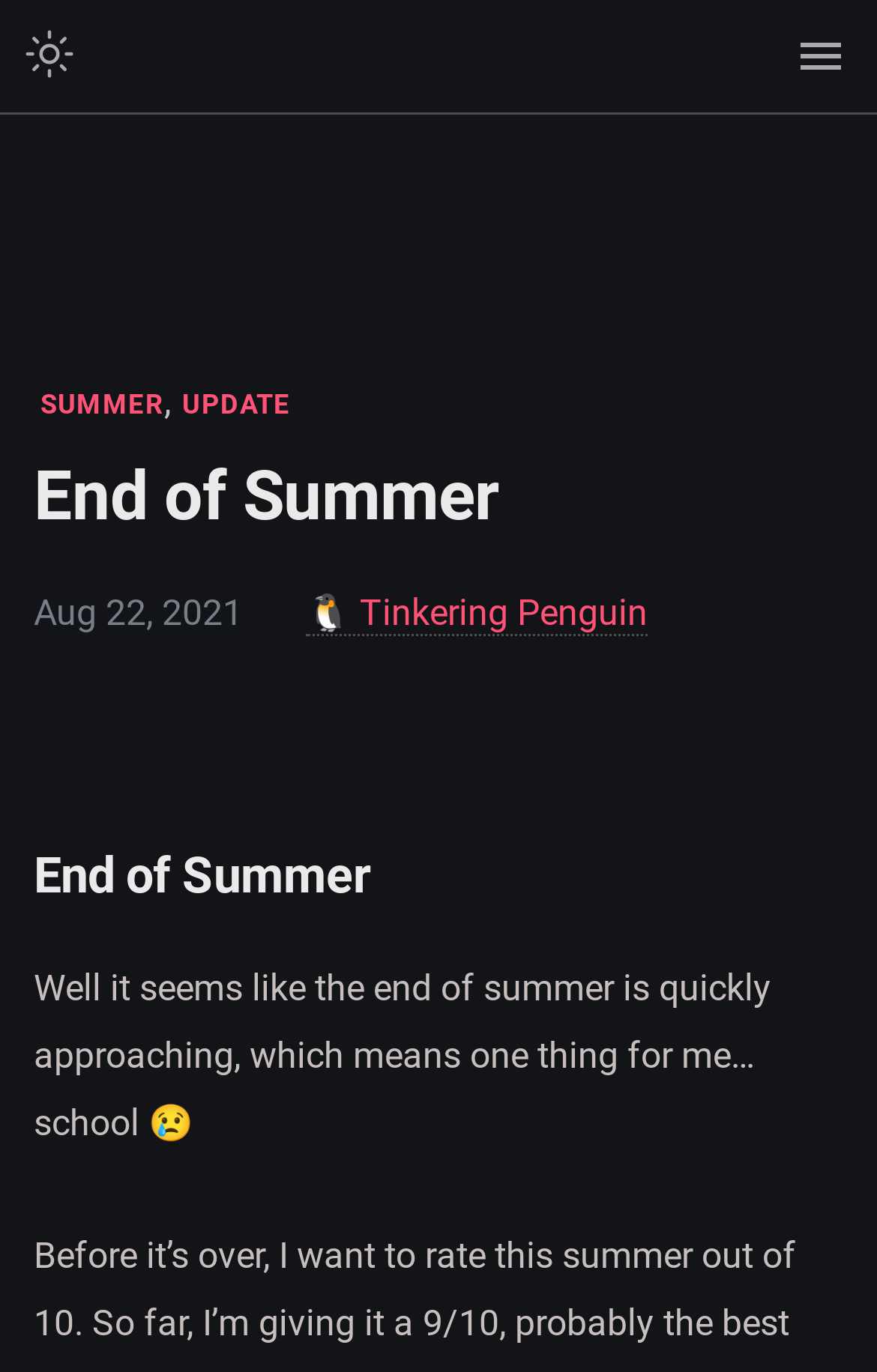What is the tone of the blog post?
Using the details from the image, give an elaborate explanation to answer the question.

The text 'Well it seems like the end of summer is quickly approaching, which means one thing for me… school 😢' has a reflective tone, as the author is thinking about the end of summer and its implications.